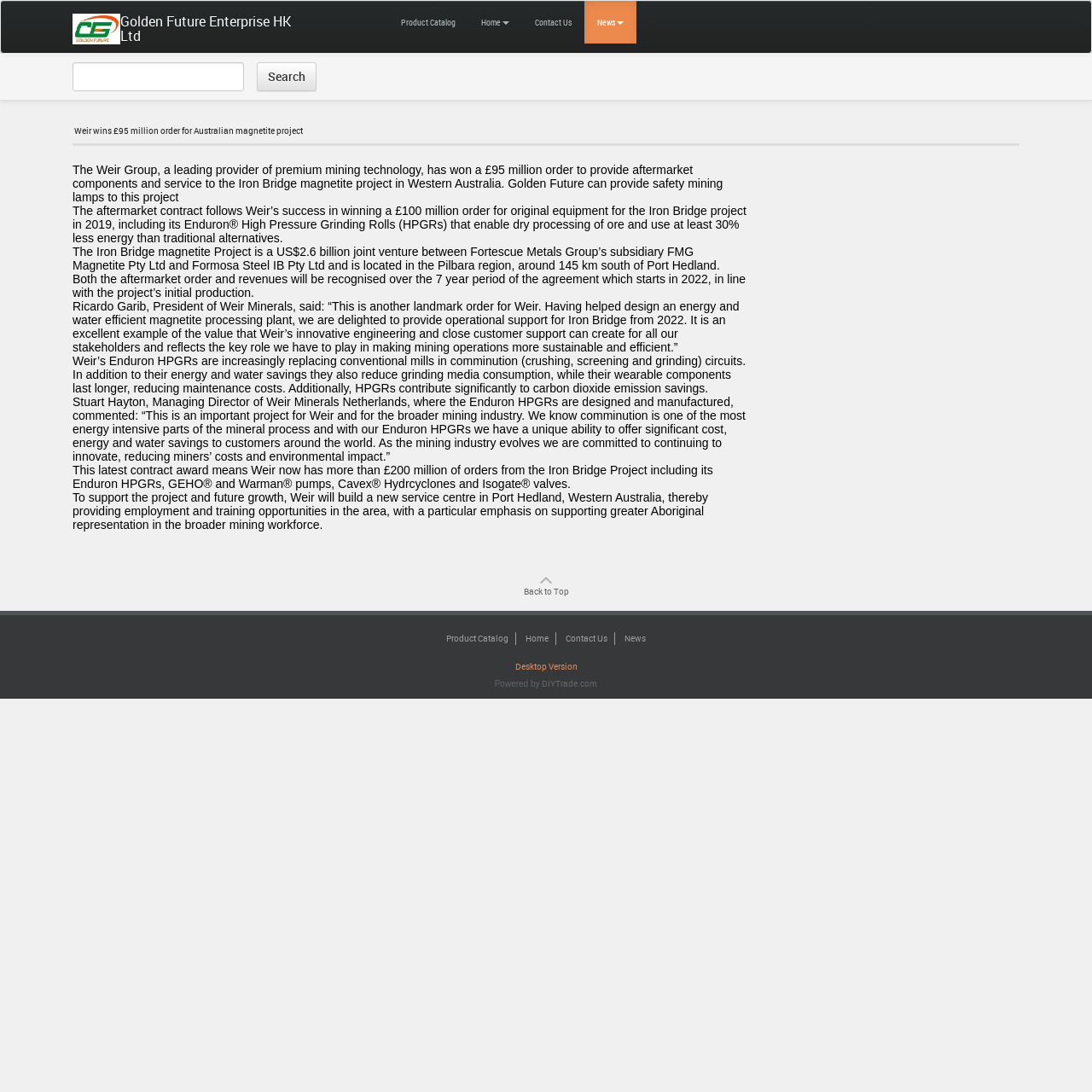Pinpoint the bounding box coordinates for the area that should be clicked to perform the following instruction: "Search for products".

[0.235, 0.057, 0.29, 0.084]